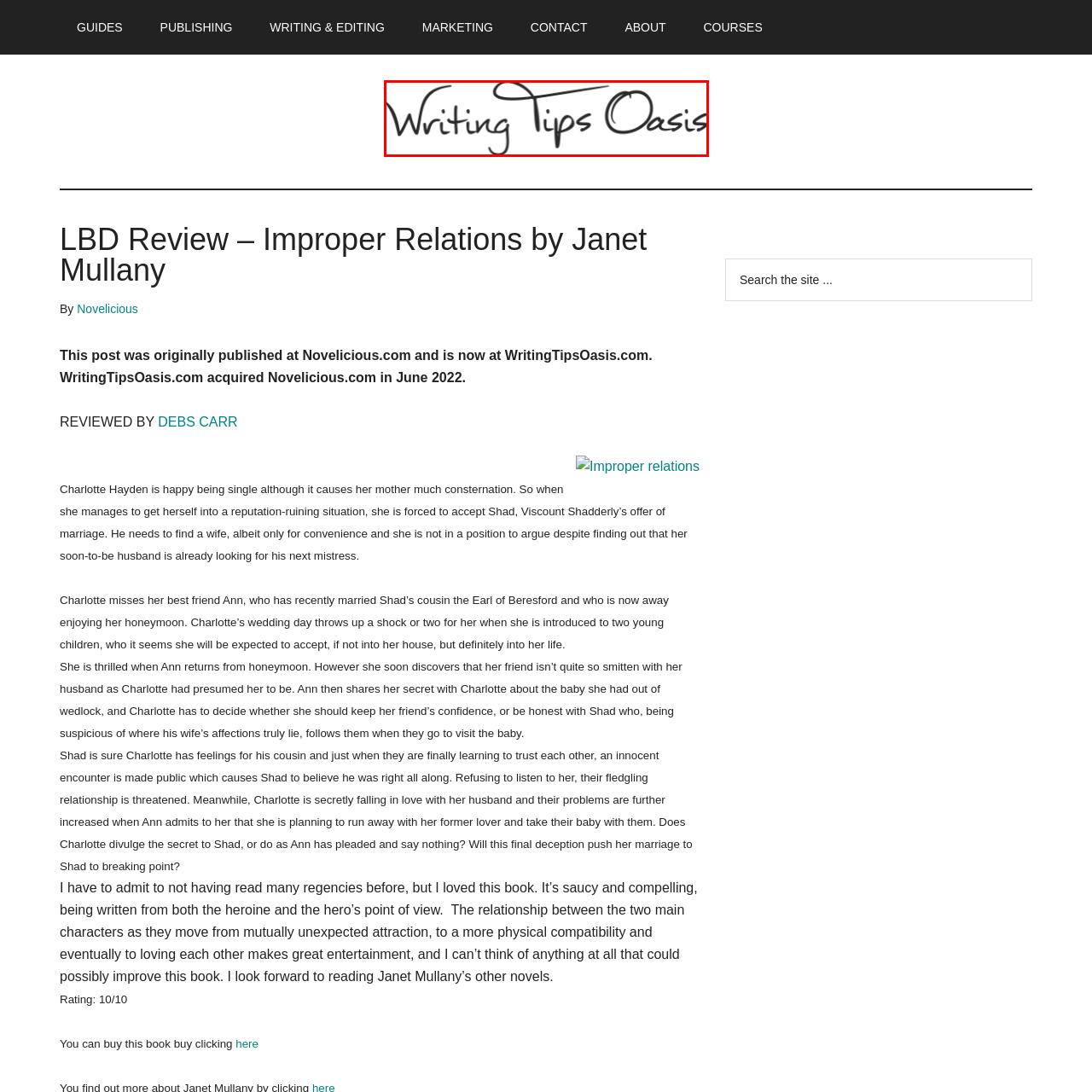Look at the section of the image marked by the red box and offer an in-depth answer to the next question considering the visual cues: What concept is emphasized in the logo?

The text in the logo emphasizes the oasis concept, suggesting a welcoming and enriching space for those seeking writing advice and tips, which aligns with the website's mission to foster a supportive environment for writers.